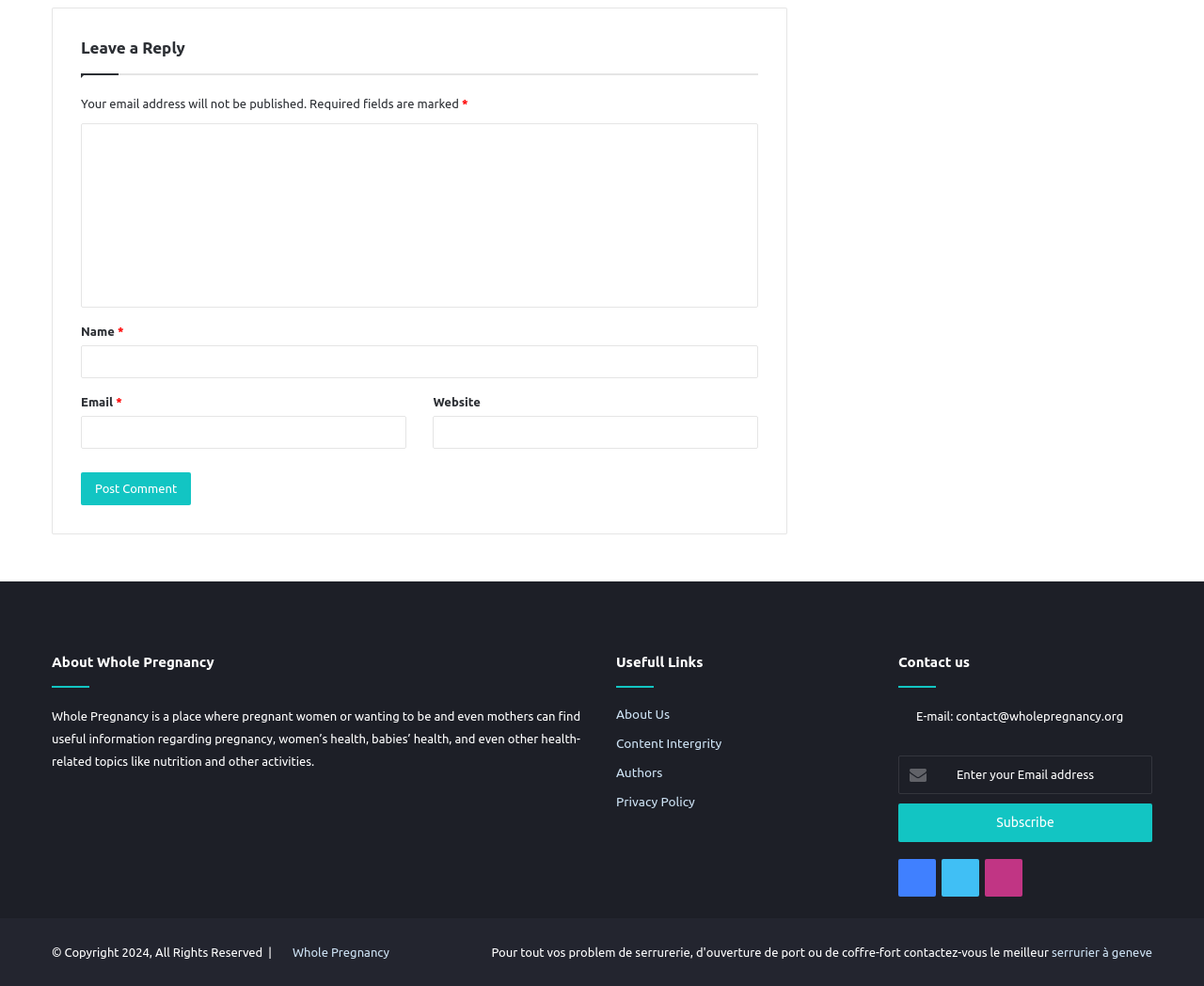Locate the bounding box of the UI element described in the following text: "parent_node: Name * name="author"".

[0.067, 0.35, 0.63, 0.384]